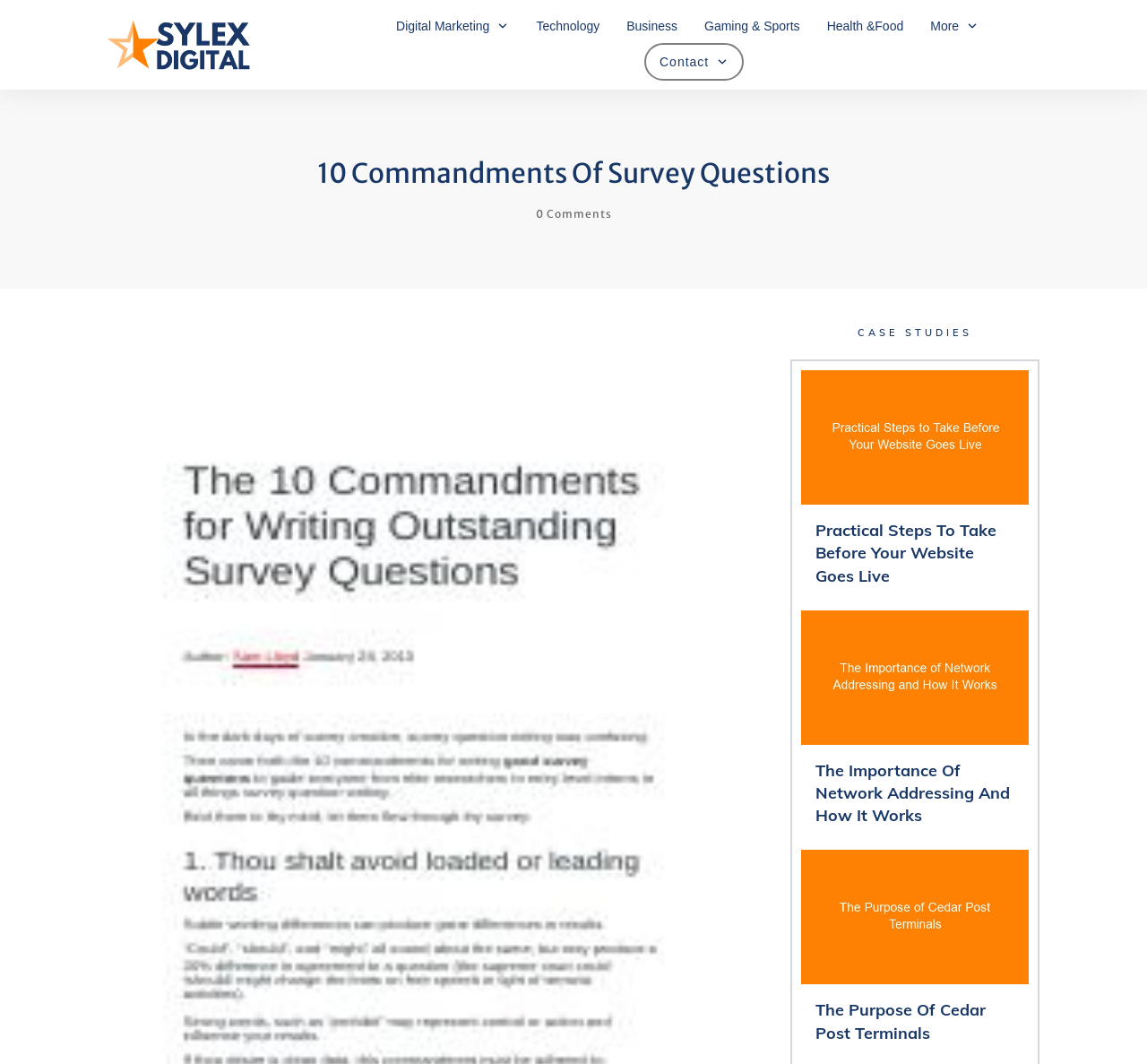Analyze the image and provide a detailed answer to the question: What is the category of the link 'Gaming & Sports'?

The link 'Gaming & Sports' is categorized under the main category 'Digital Marketing' which is mentioned at the top of the webpage, and it is one of the options along with 'Technology', 'Business', and 'Health & Food'.